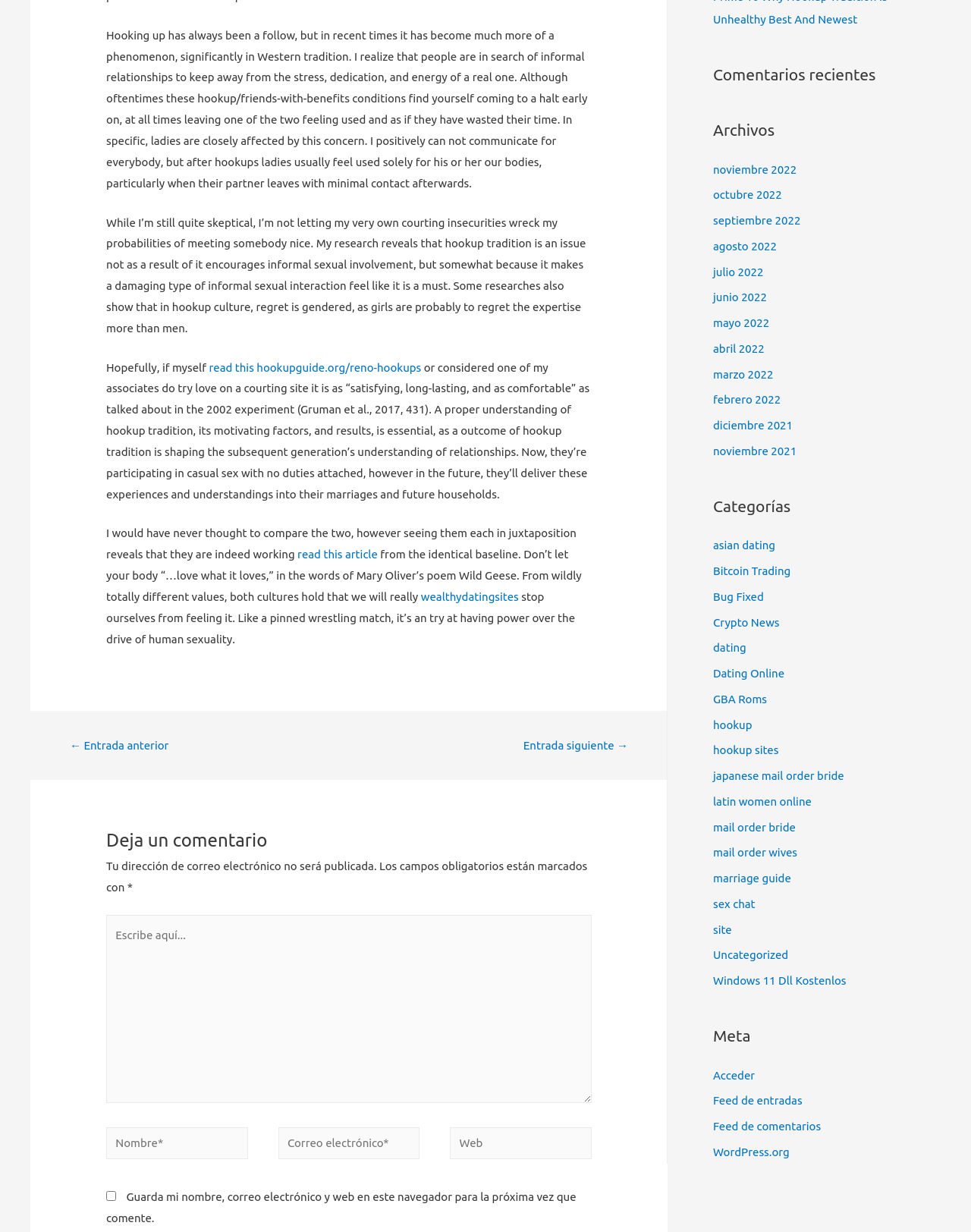Find and provide the bounding box coordinates for the UI element described here: "Acceder". The coordinates should be given as four float numbers between 0 and 1: [left, top, right, bottom].

[0.734, 0.867, 0.777, 0.878]